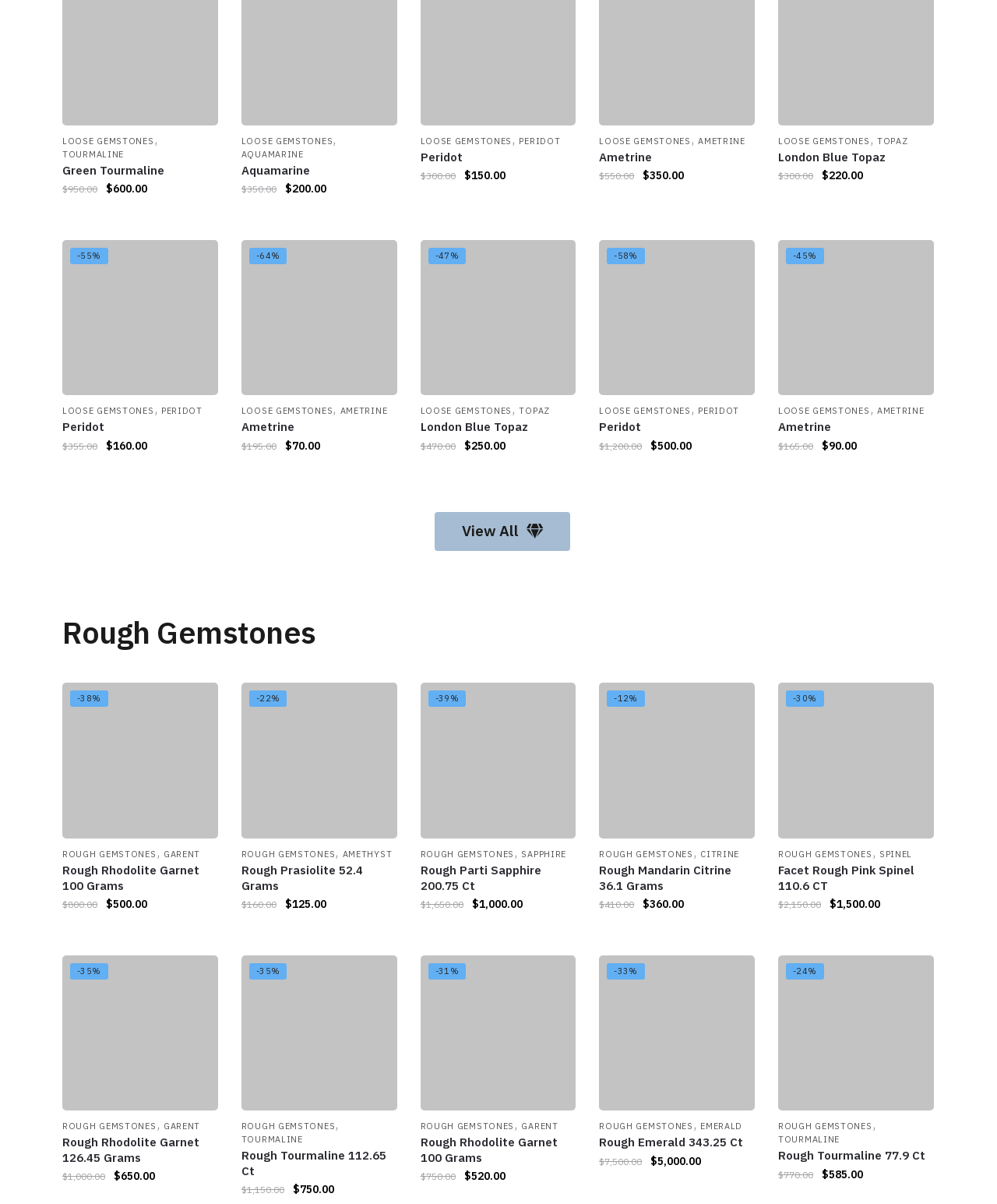Please identify the coordinates of the bounding box that should be clicked to fulfill this instruction: "Click on 'Add “Peridot” to your cart'".

[0.422, 0.162, 0.578, 0.188]